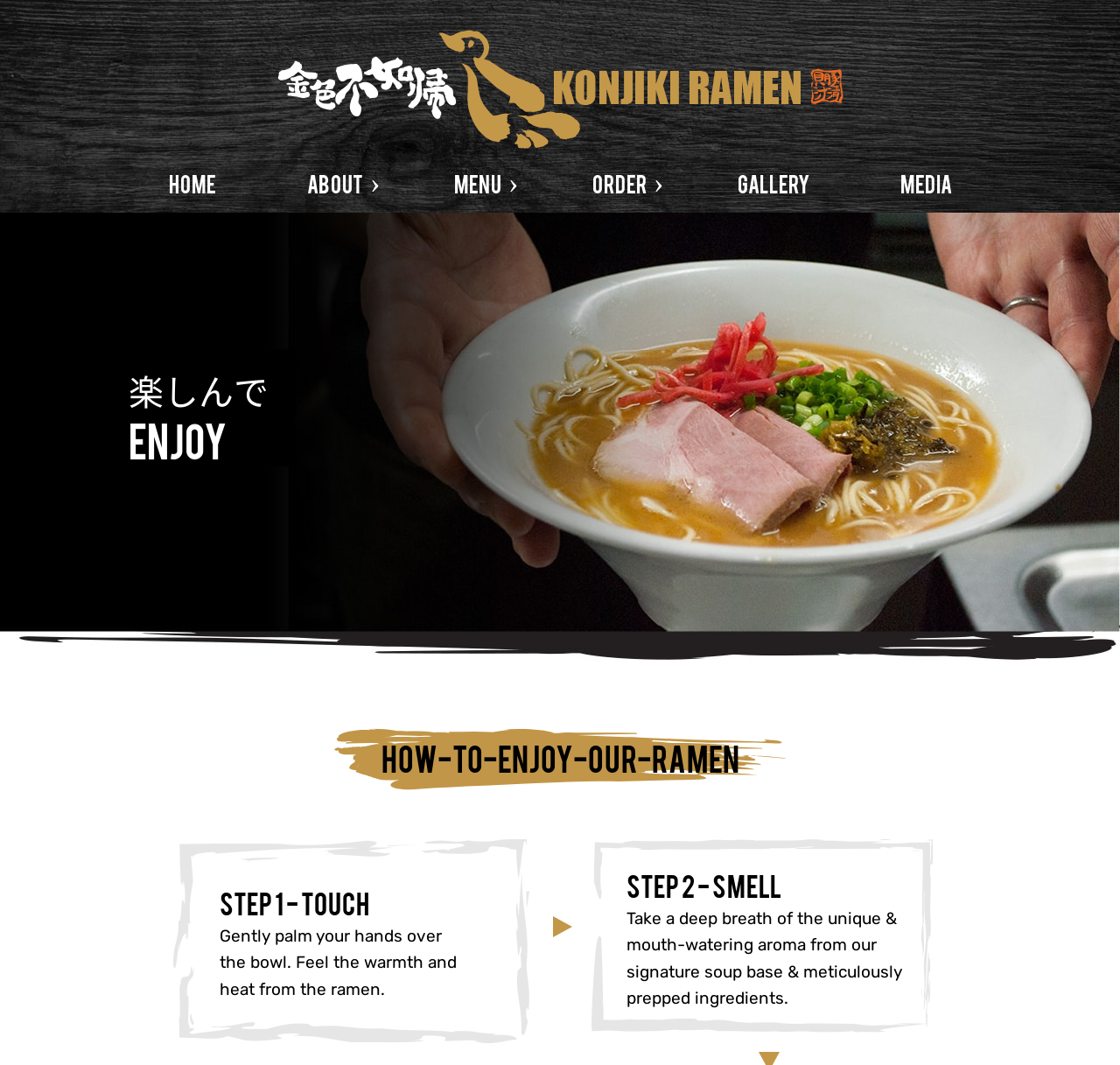Identify the bounding box coordinates for the UI element described by the following text: "Konjiki Ramen". Provide the coordinates as four float numbers between 0 and 1, in the format [left, top, right, bottom].

[0.247, 0.028, 0.753, 0.14]